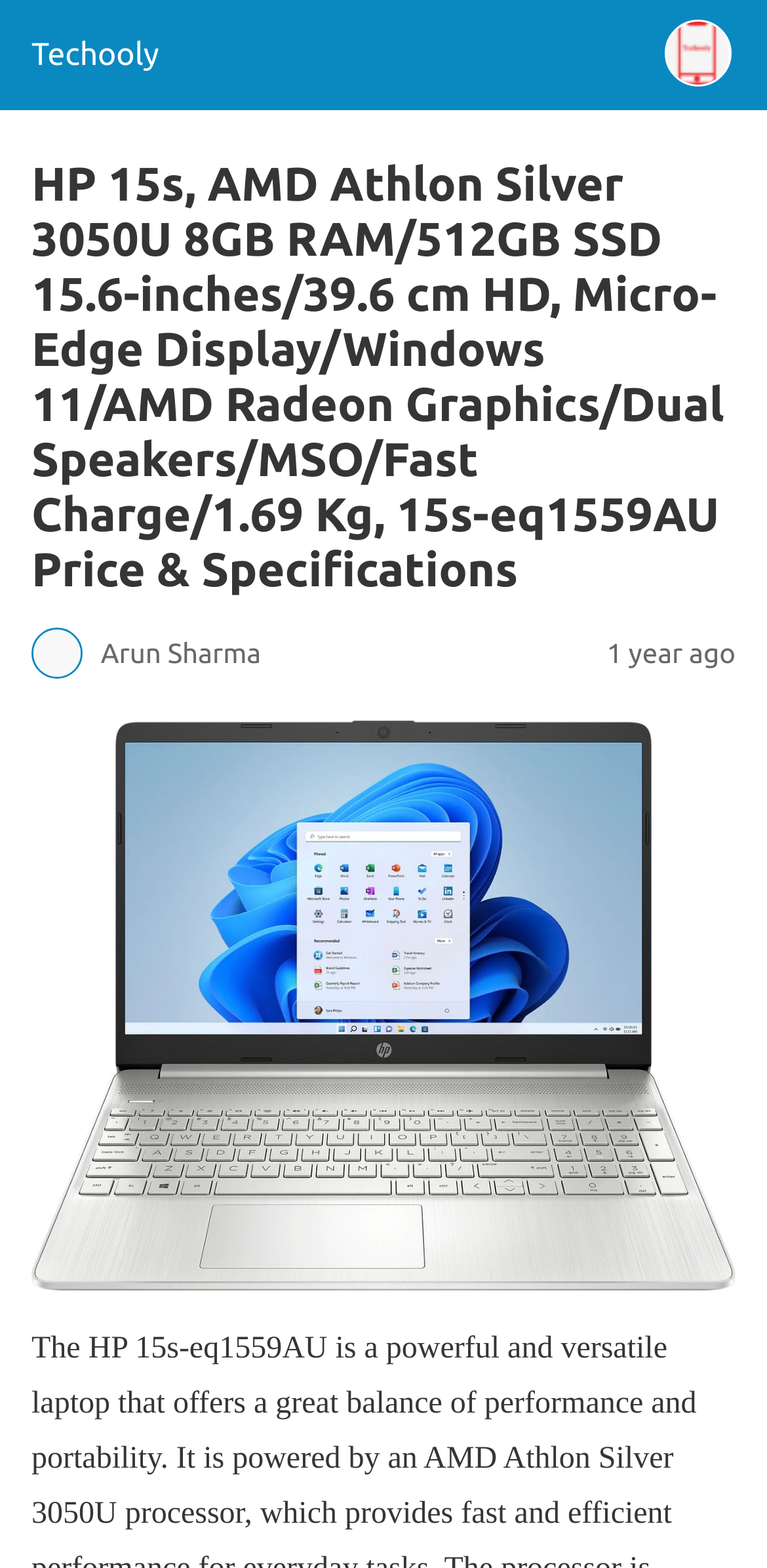Respond to the question below with a single word or phrase: What is the RAM capacity of the HP 15s laptop?

8GB